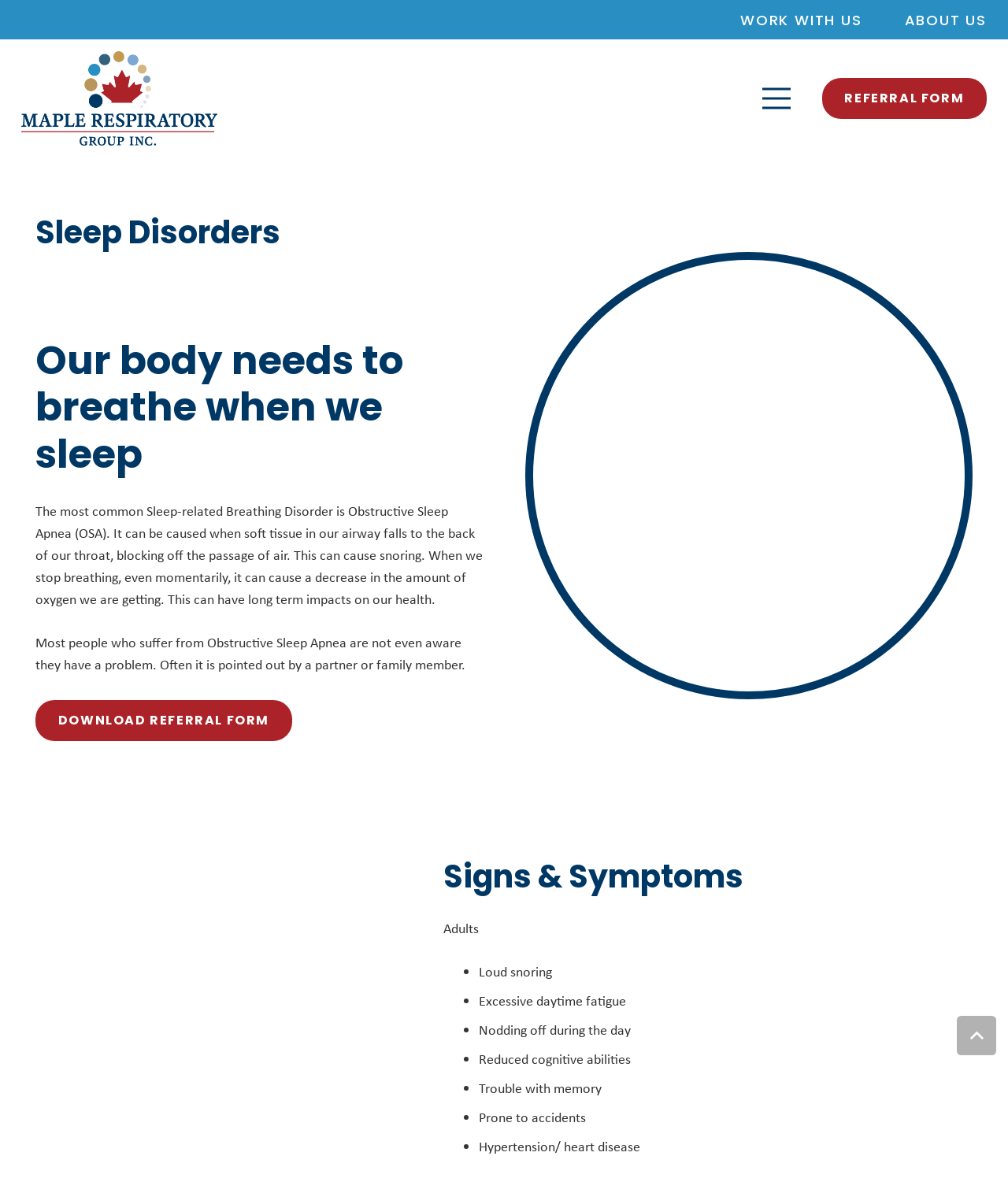Provide a brief response to the question below using a single word or phrase: 
What is a common symptom of Obstructive Sleep Apnea?

Loud snoring